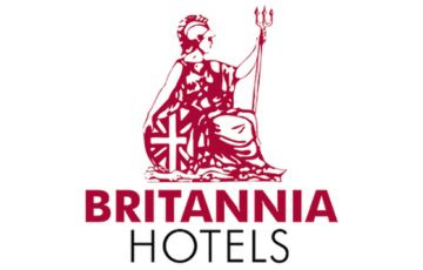What is emblazoned on the shield?
Look at the screenshot and give a one-word or phrase answer.

Union Jack